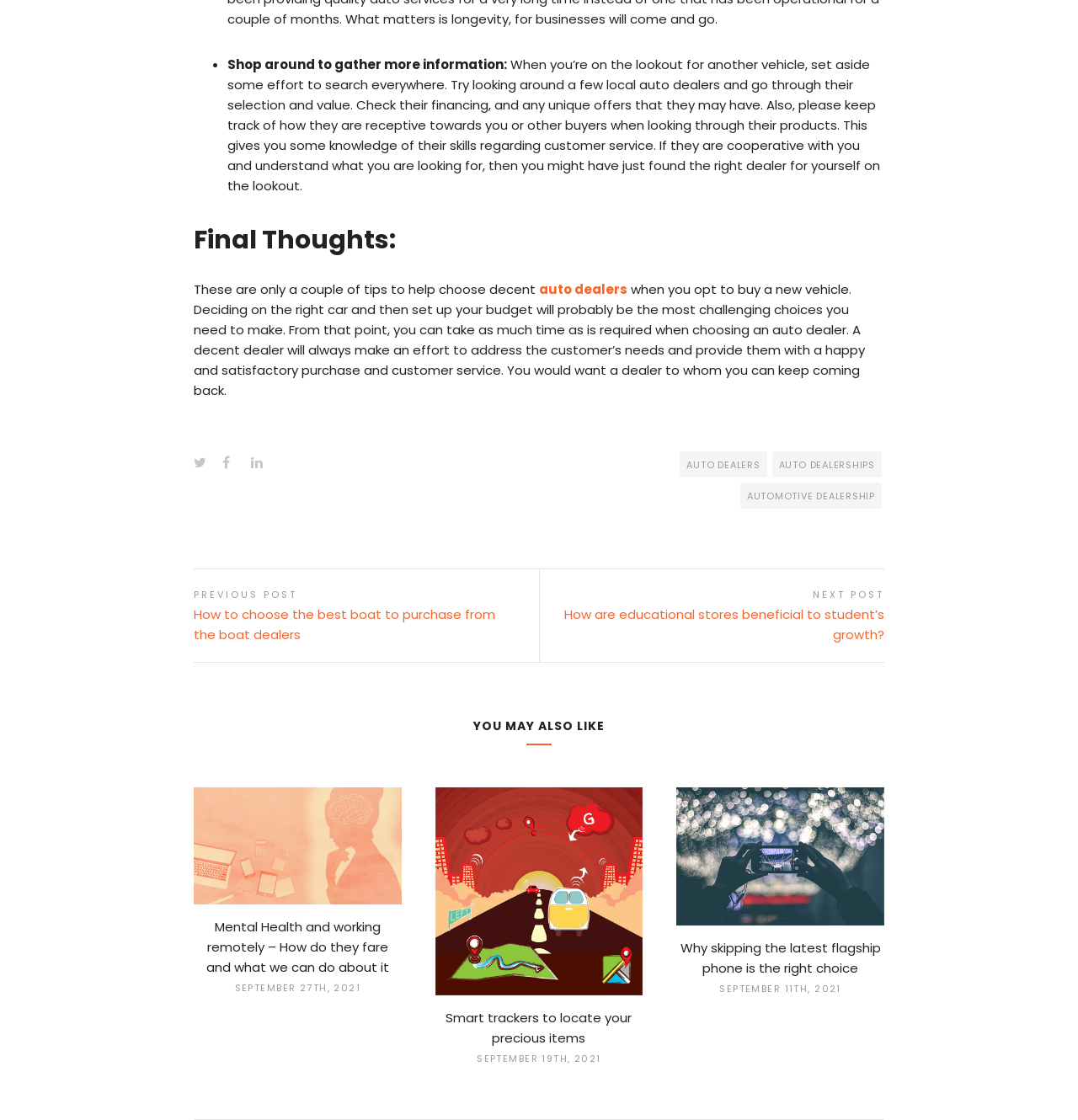What is the format of the 'YOU MAY ALSO LIKE' section?
Answer with a single word or short phrase according to what you see in the image.

List of links with headings and dates